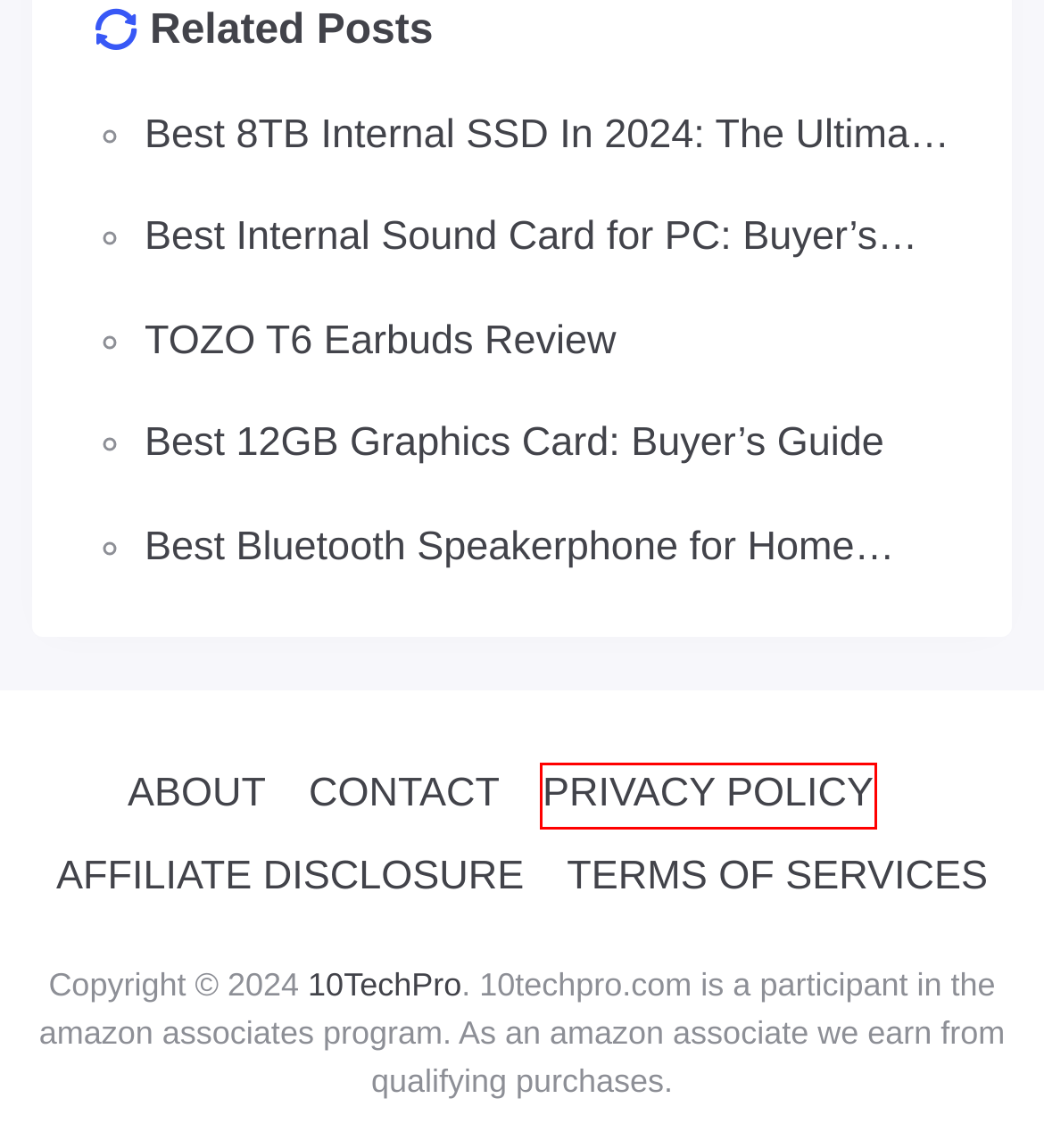You have a screenshot of a webpage with a red rectangle bounding box around an element. Identify the best matching webpage description for the new page that appears after clicking the element in the bounding box. The descriptions are:
A. ABOUT - 10TechPro
B. Privacy Policy - 10TechPro
C. TOZO T6 Earbuds Review - 10TechPro
D. Best 12GB Graphics Card: Buyer’s Guide - 10TechPro
E. CONTACT - 10TechPro
F. Best Bluetooth Speakerphone for Home Office In 2024 - 10TechPro
G. Best Internal Sound Card for PC: Buyer’s Guide - 10TechPro
H. Terms of Services - 10TechPro

B